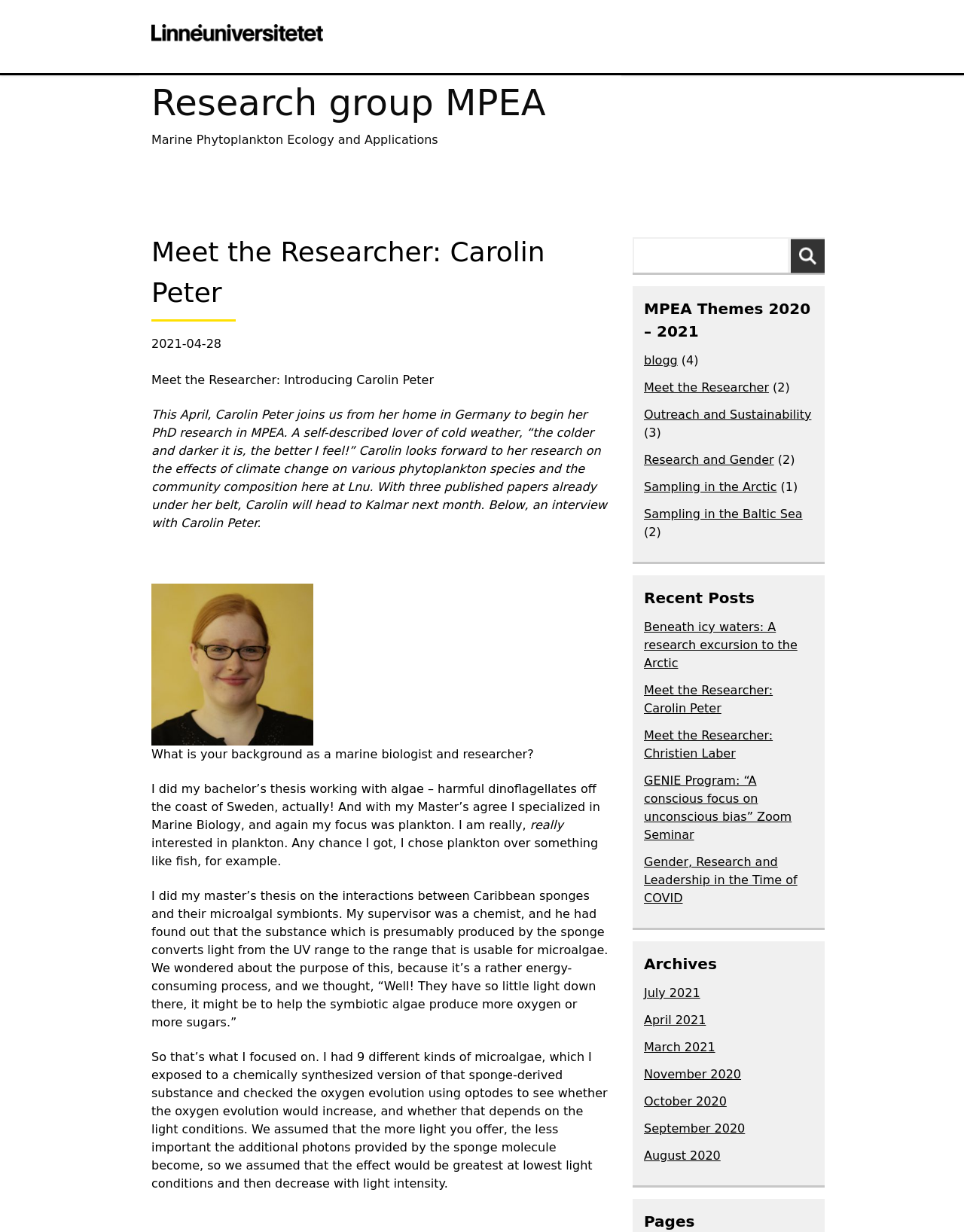Kindly determine the bounding box coordinates of the area that needs to be clicked to fulfill this instruction: "View recent post Beneath icy waters: A research excursion to the Arctic".

[0.668, 0.503, 0.827, 0.544]